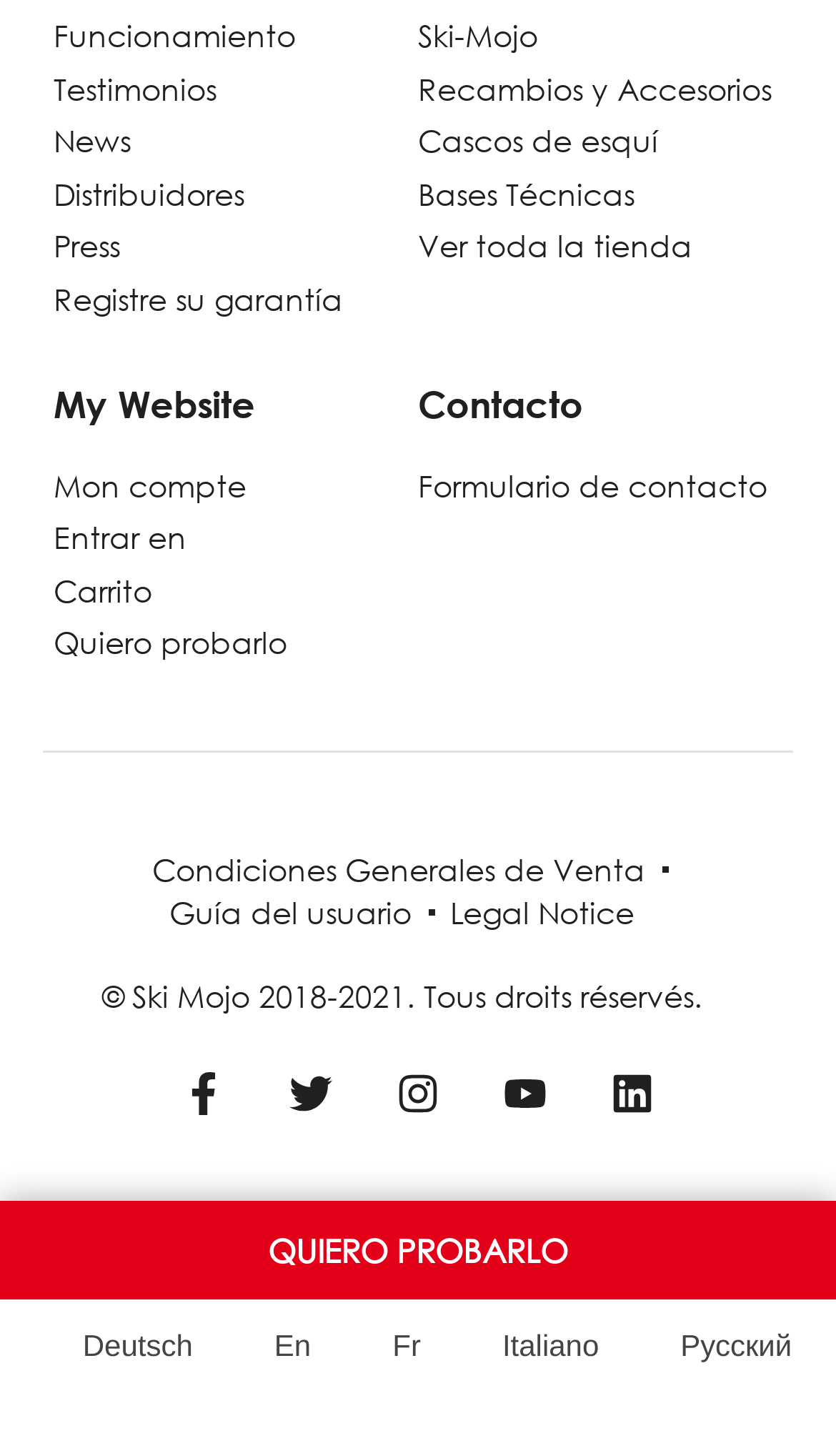Locate the bounding box coordinates of the region to be clicked to comply with the following instruction: "go to November 2007". The coordinates must be four float numbers between 0 and 1, in the form [left, top, right, bottom].

None